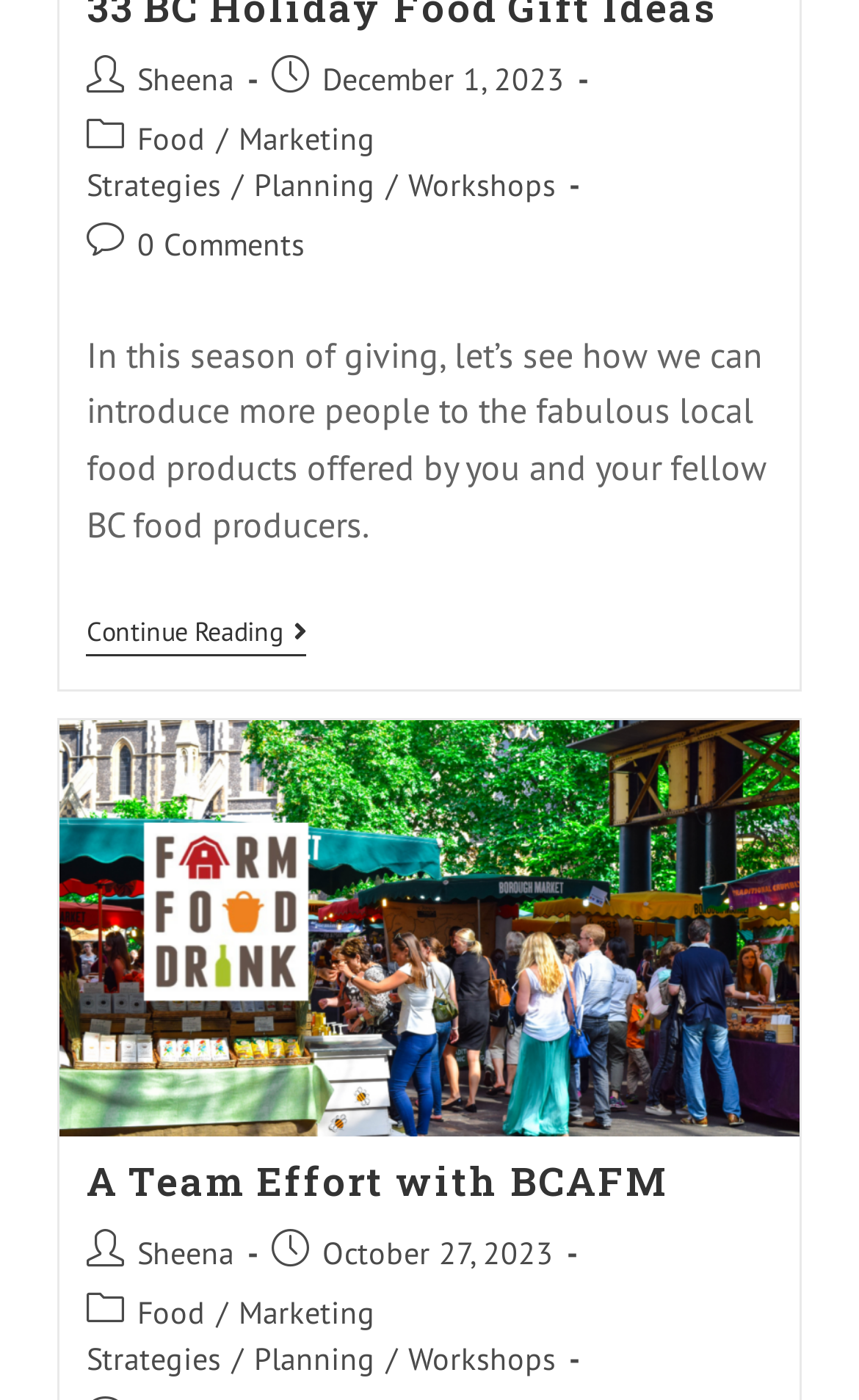Identify the bounding box for the UI element described as: "". The coordinates should be four float numbers between 0 and 1, i.e., [left, top, right, bottom].

None